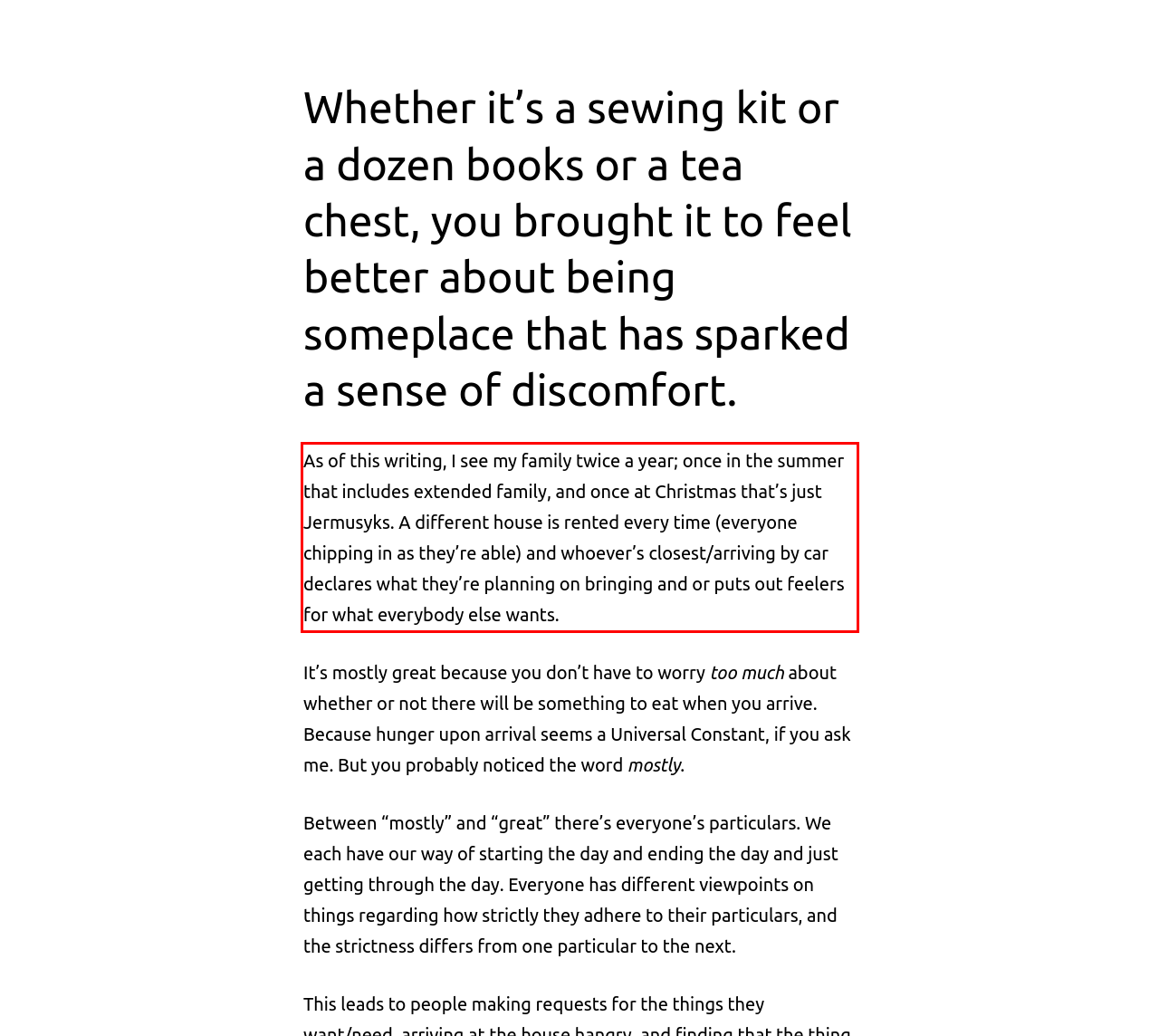In the screenshot of the webpage, find the red bounding box and perform OCR to obtain the text content restricted within this red bounding box.

As of this writing, I see my family twice a year; once in the summer that includes extended family, and once at Christmas that’s just Jermusyks. A different house is rented every time (everyone chipping in as they’re able) and whoever’s closest/arriving by car declares what they’re planning on bringing and or puts out feelers for what everybody else wants.